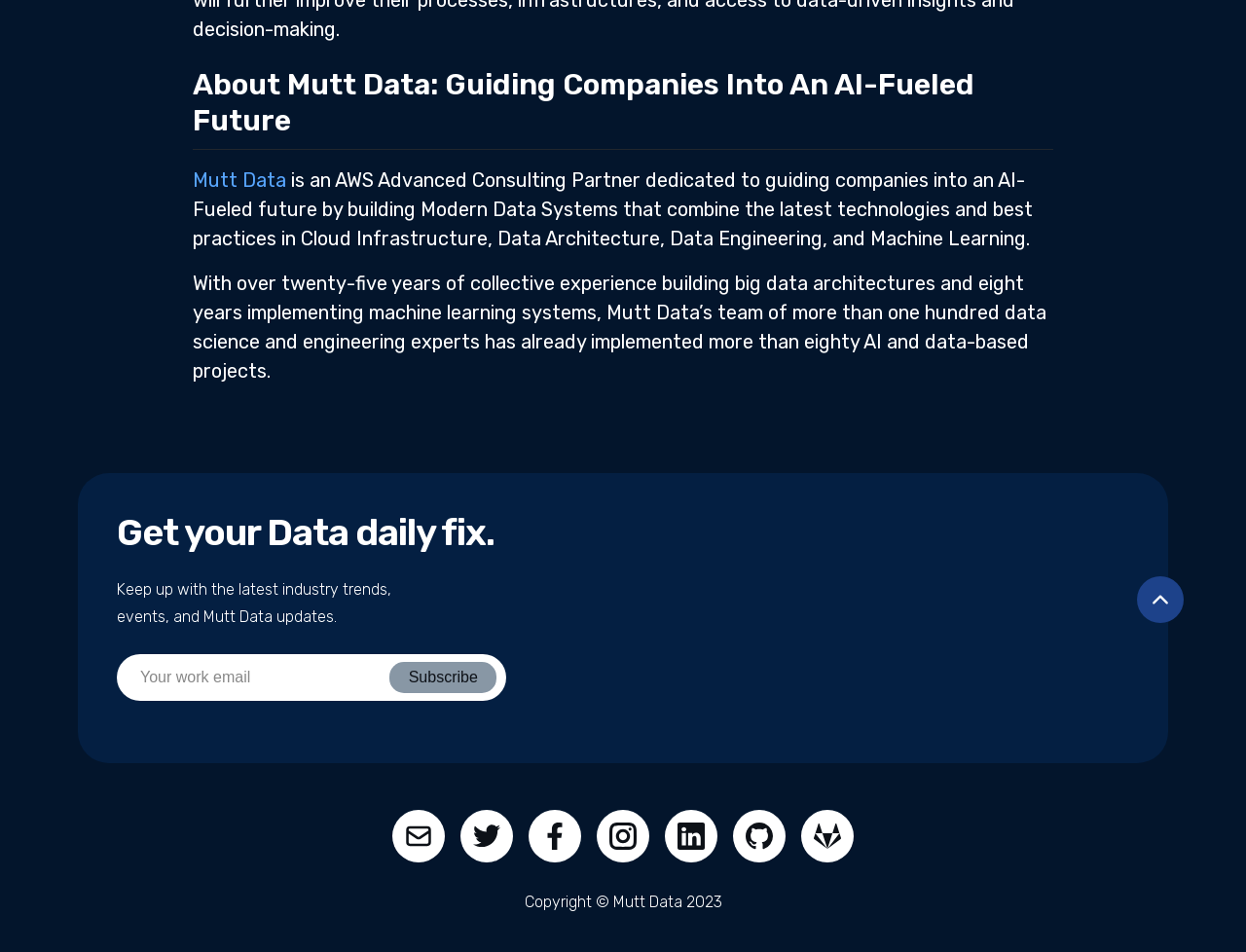Provide a short, one-word or phrase answer to the question below:
What is the purpose of the textbox?

Enter work email